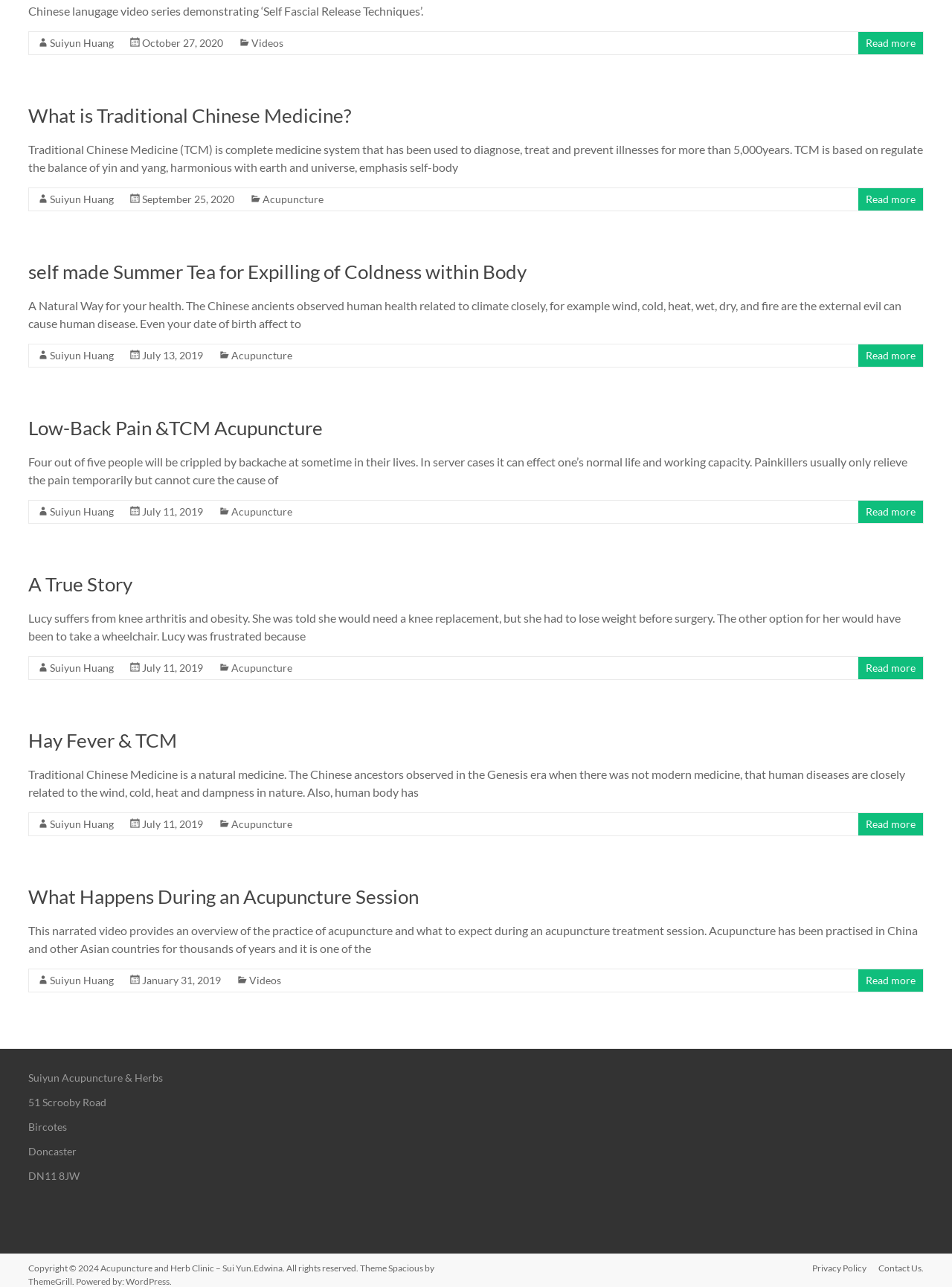Give the bounding box coordinates for the element described by: "Acupuncture".

[0.243, 0.271, 0.307, 0.281]